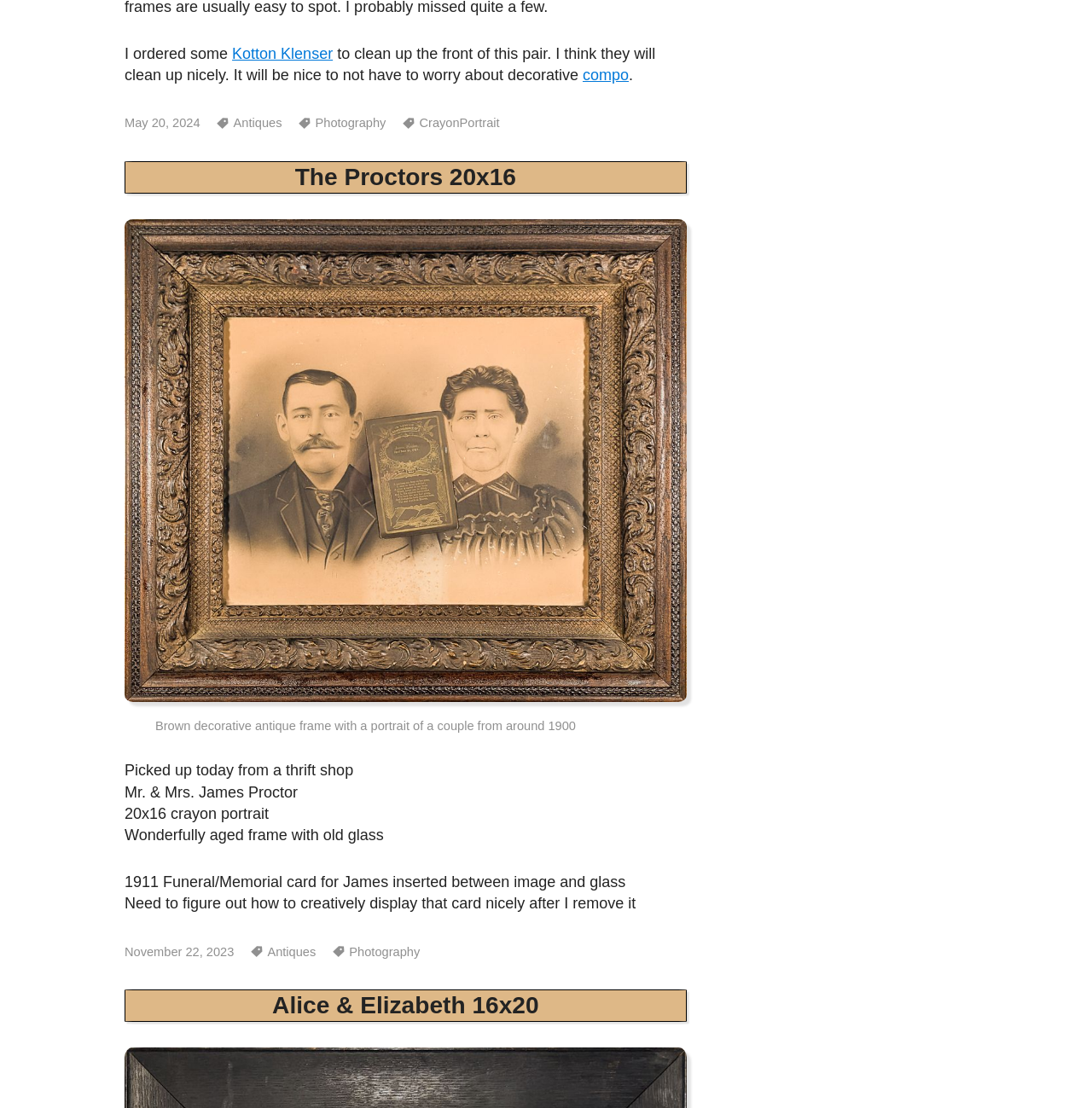What is the author's intention for the funeral/memorial card? Examine the screenshot and reply using just one word or a brief phrase.

To display it creatively